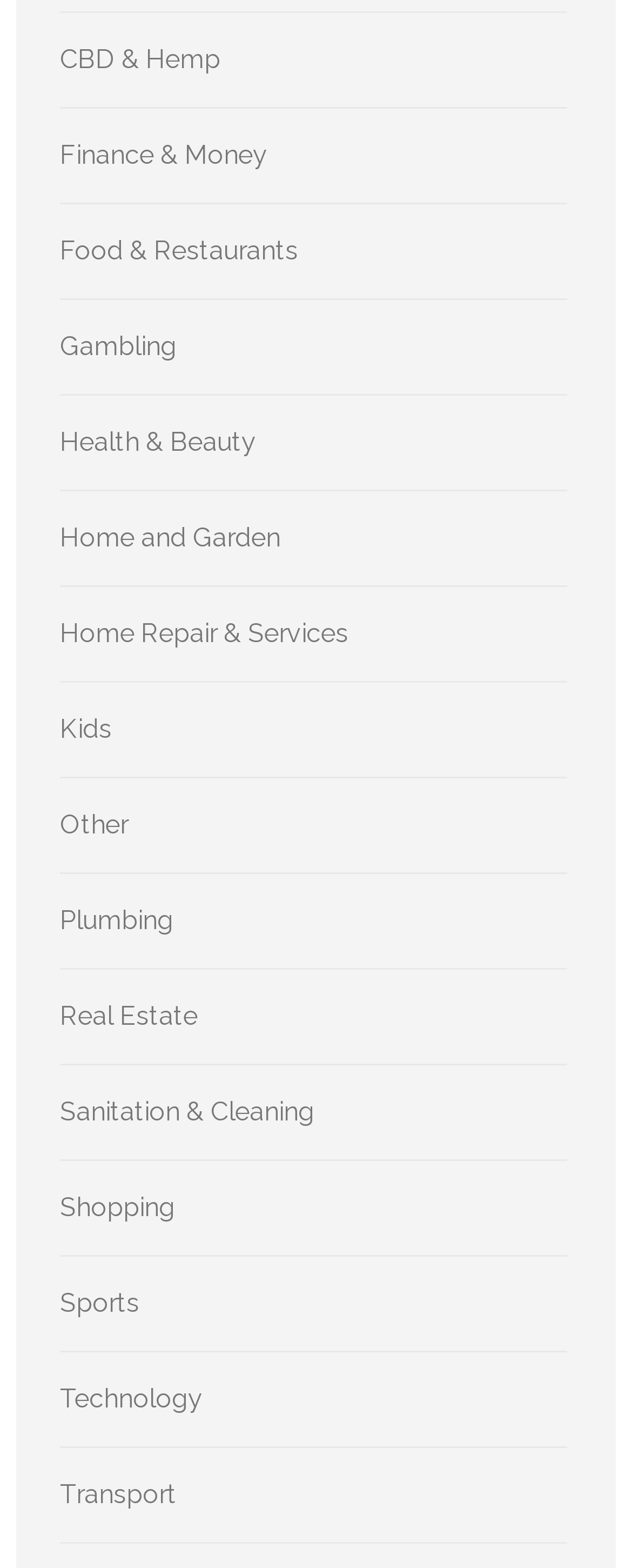What is the last category on the webpage?
From the details in the image, provide a complete and detailed answer to the question.

By examining the y1 coordinates of the bounding box for each link, I found that the link 'Transport' has the largest y1 value, which means it is located at the bottom of the webpage. Therefore, the last category on the webpage is Transport.